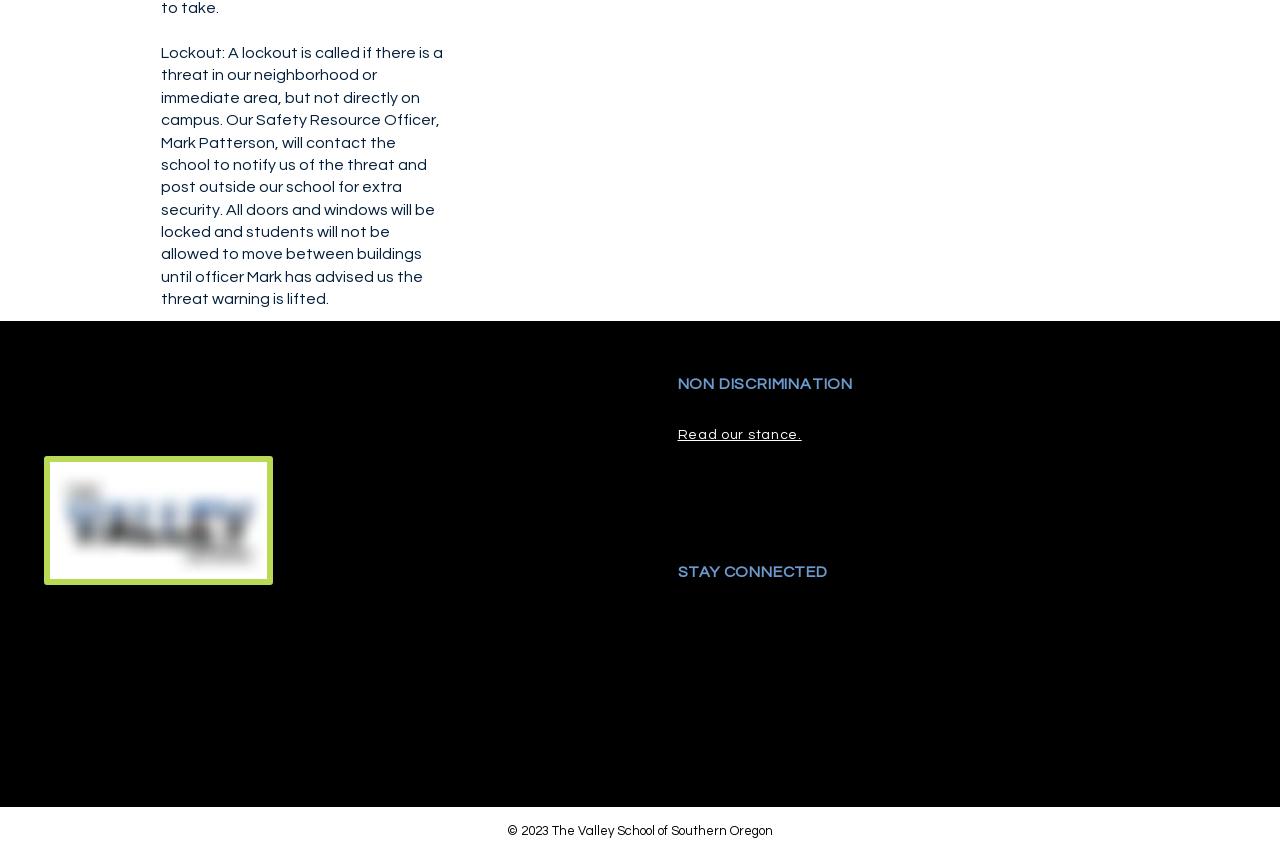Pinpoint the bounding box coordinates of the element to be clicked to execute the instruction: "Click the Home link".

[0.289, 0.502, 0.326, 0.521]